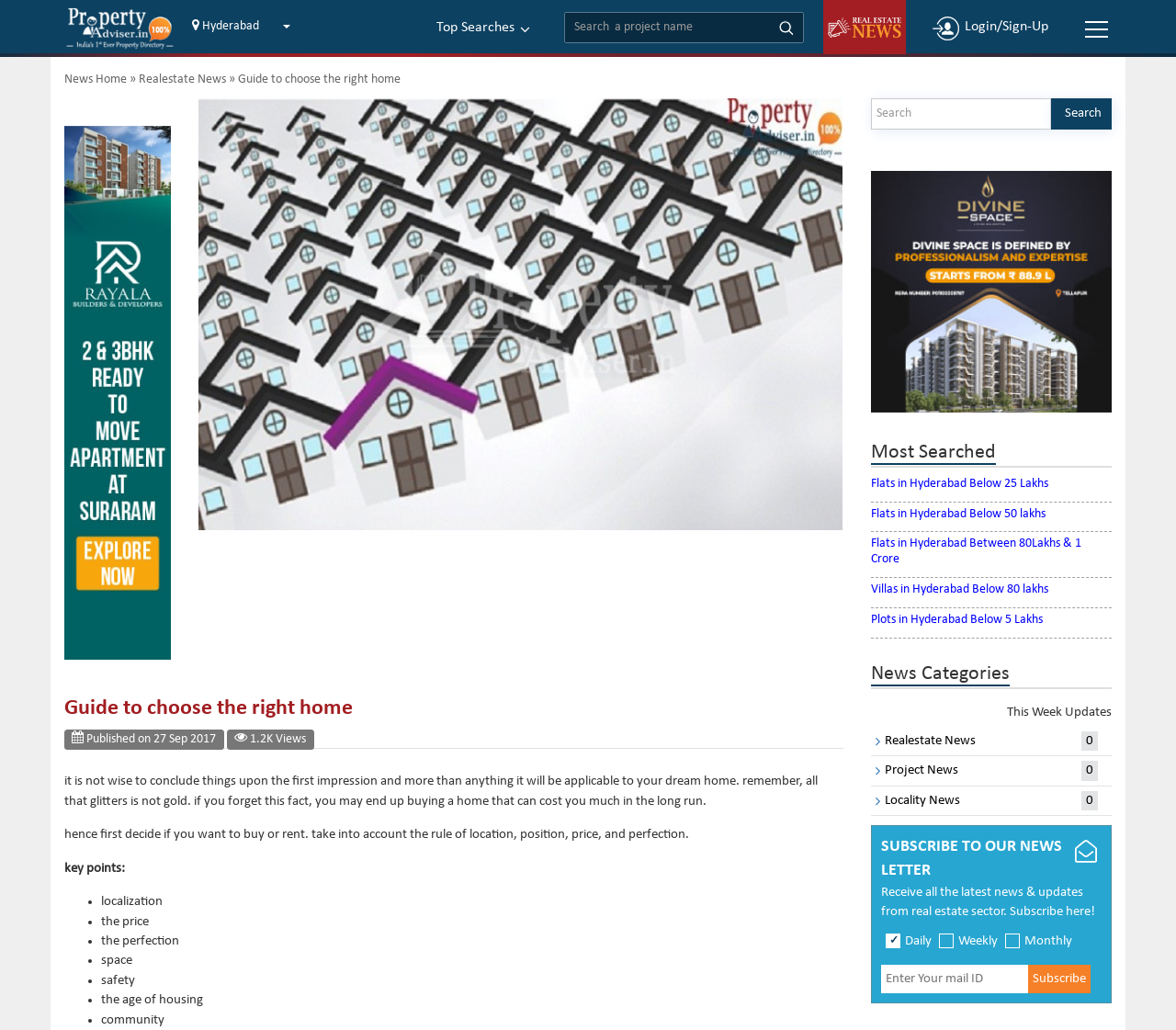Provide the bounding box coordinates of the HTML element this sentence describes: "value="Subscribe"".

[0.874, 0.937, 0.927, 0.965]